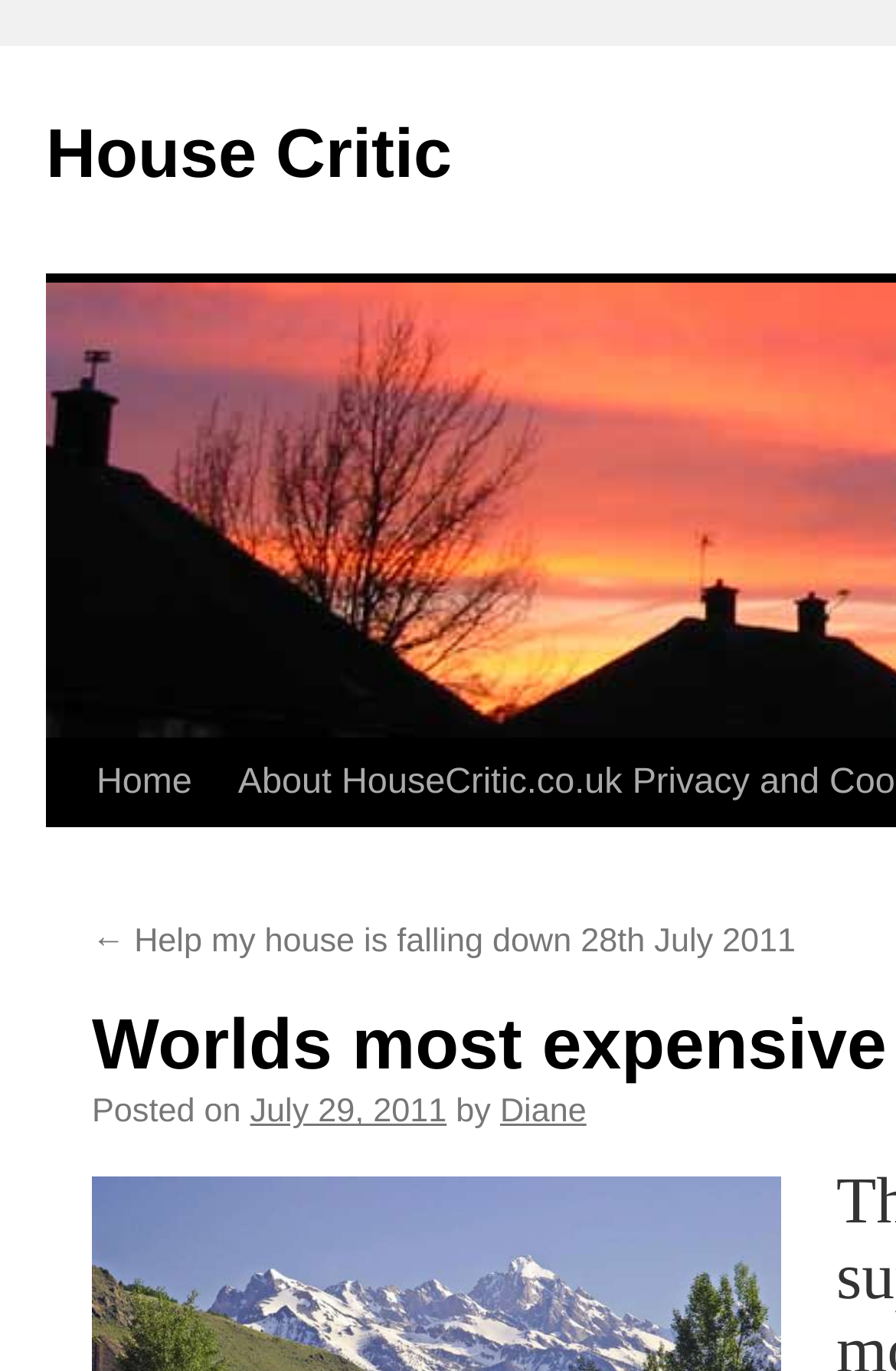Provide a brief response in the form of a single word or phrase:
What is the date of the latest article?

July 29, 2011